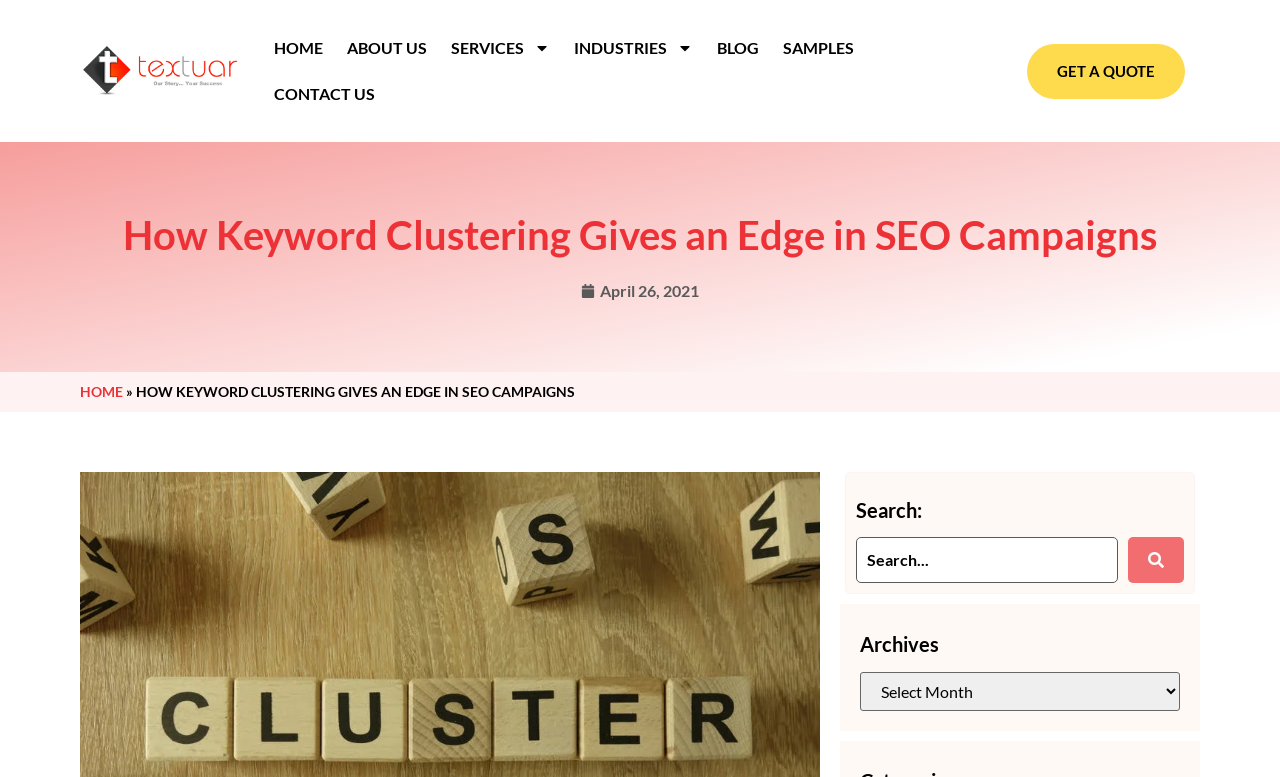Locate the bounding box coordinates of the UI element described by: "Get A Quote". Provide the coordinates as four float numbers between 0 and 1, formatted as [left, top, right, bottom].

[0.802, 0.056, 0.926, 0.127]